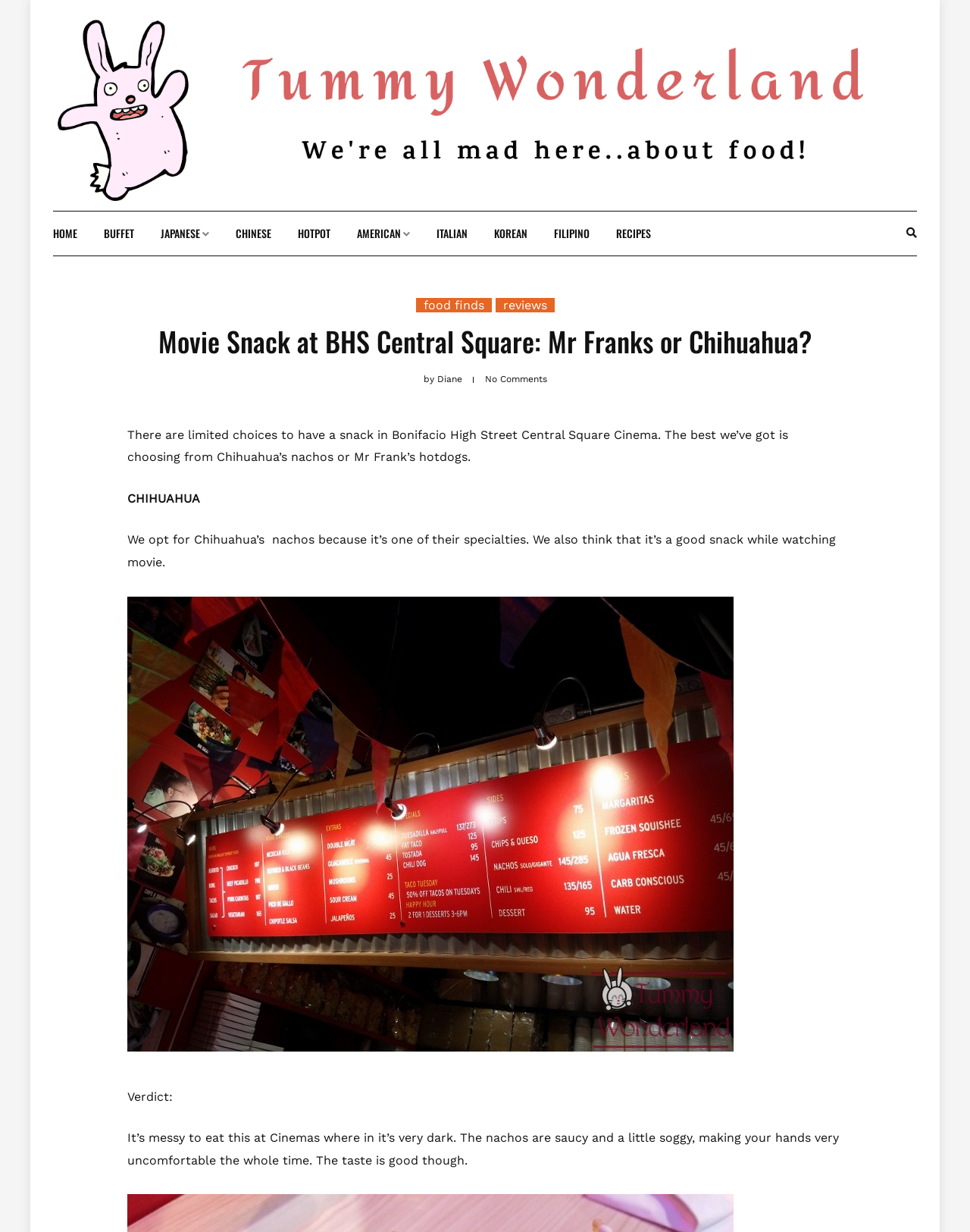Identify the bounding box coordinates for the element that needs to be clicked to fulfill this instruction: "Click on the 'food finds' link". Provide the coordinates in the format of four float numbers between 0 and 1: [left, top, right, bottom].

[0.429, 0.242, 0.507, 0.253]